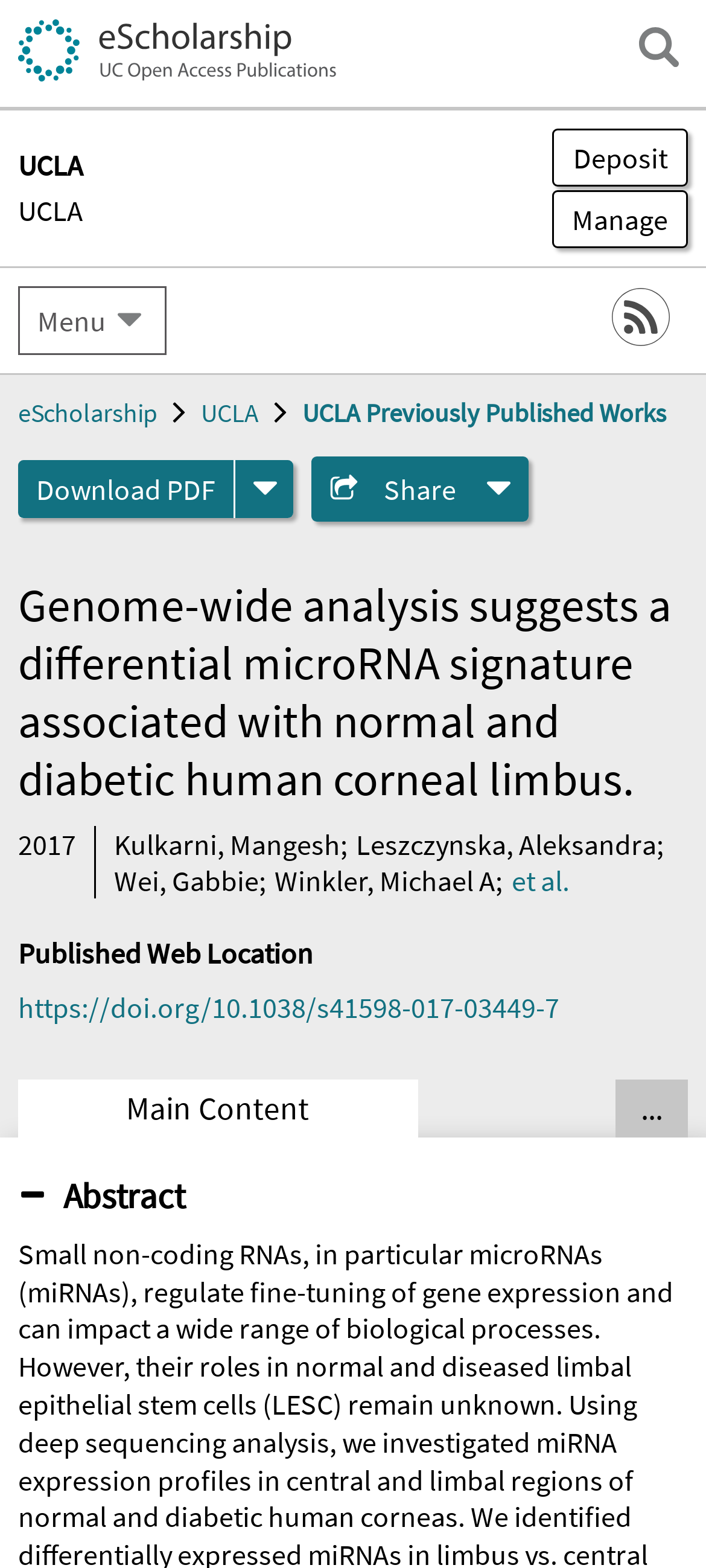Please provide a short answer using a single word or phrase for the question:
What is the purpose of the 'Deposit' button?

To deposit a submission